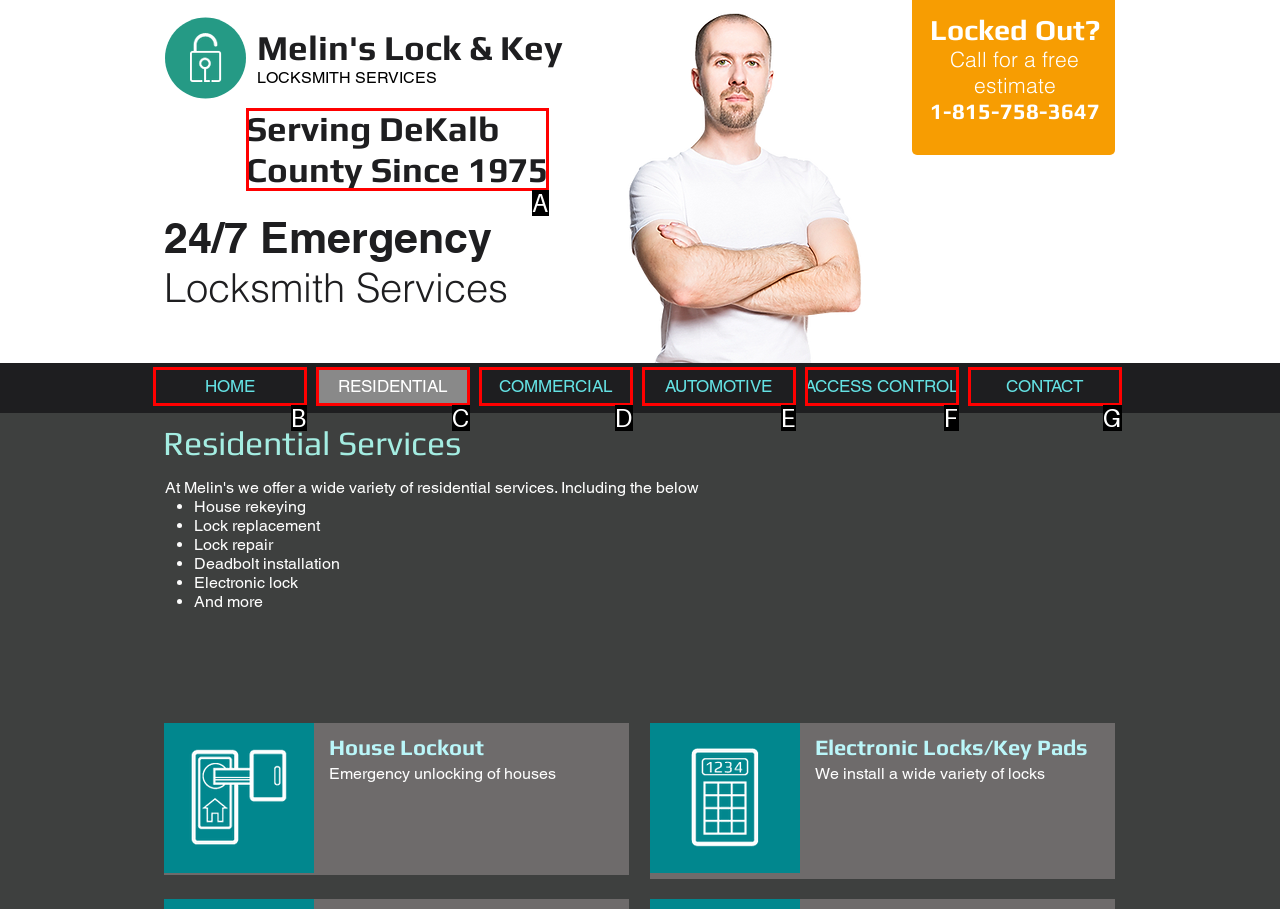Match the element description: Serving DeKalb County Since 1975 to the correct HTML element. Answer with the letter of the selected option.

A